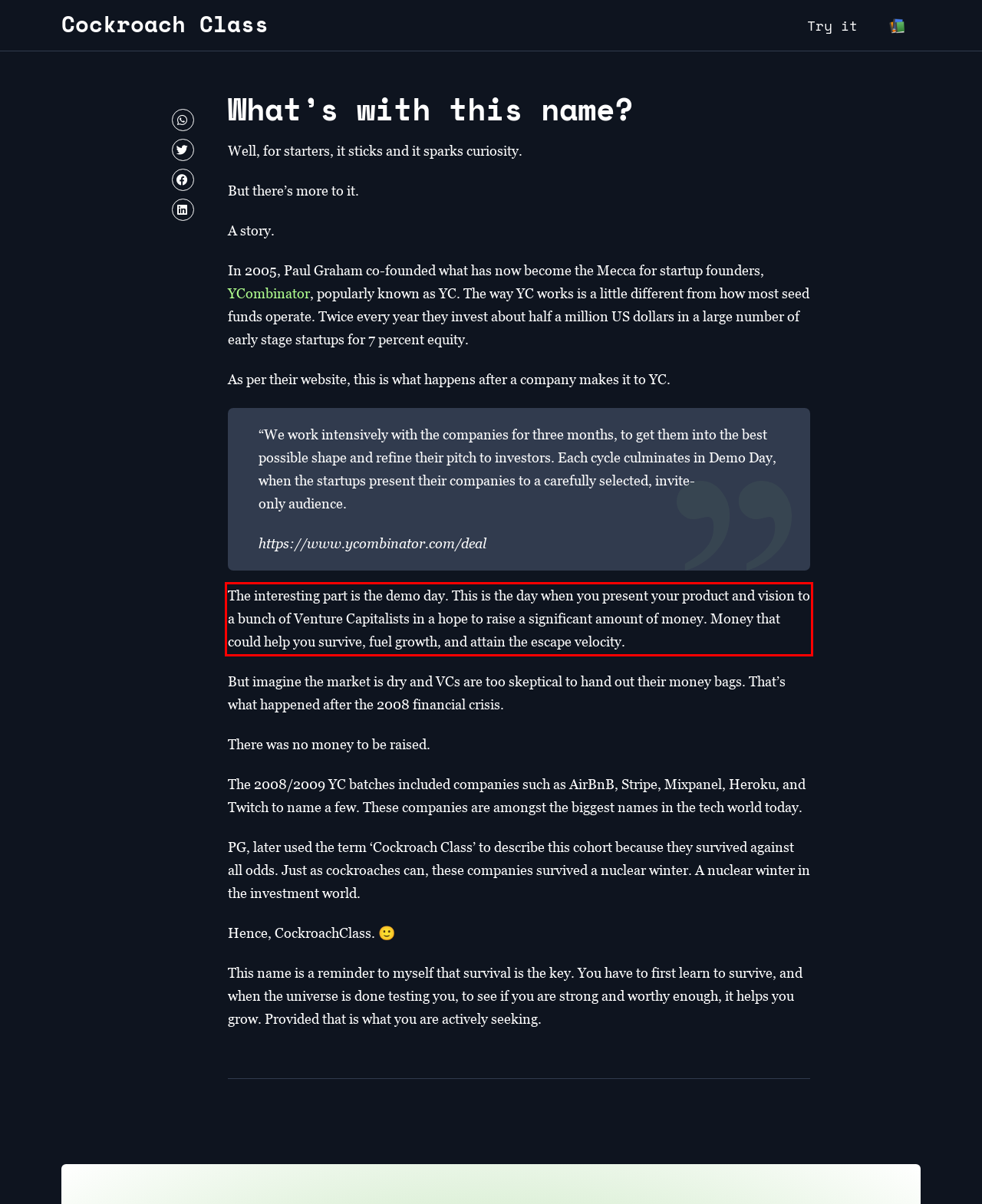Locate the red bounding box in the provided webpage screenshot and use OCR to determine the text content inside it.

The interesting part is the demo day. This is the day when you present your product and vision to a bunch of Venture Capitalists in a hope to raise a significant amount of money. Money that could help you survive, fuel growth, and attain the escape velocity.